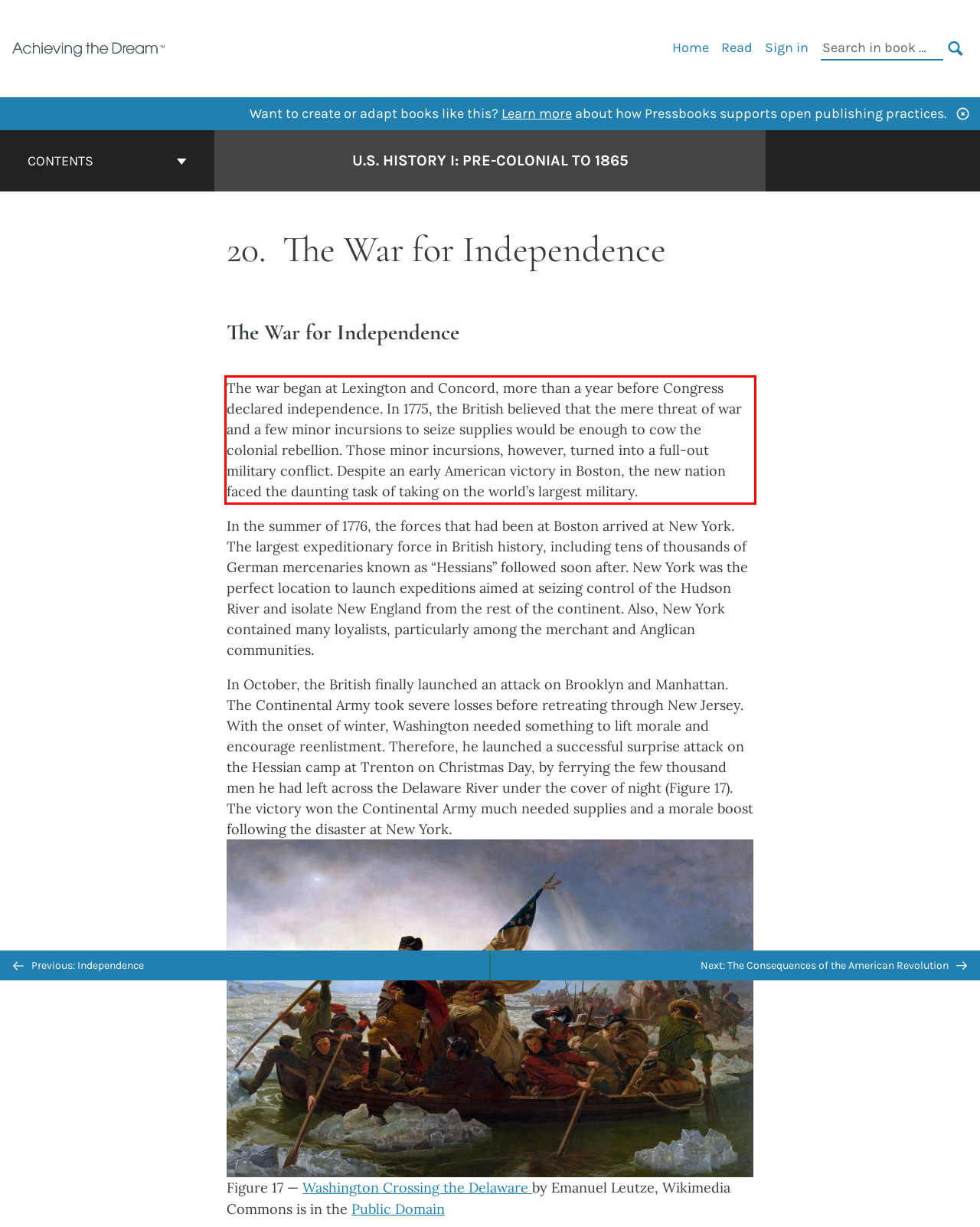Please look at the screenshot provided and find the red bounding box. Extract the text content contained within this bounding box.

The war began at Lexington and Concord, more than a year before Congress declared independence. In 1775, the British believed that the mere threat of war and a few minor incursions to seize supplies would be enough to cow the colonial rebellion. Those minor incursions, however, turned into a full-out military conflict. Despite an early American victory in Boston, the new nation faced the daunting task of taking on the world’s largest military.